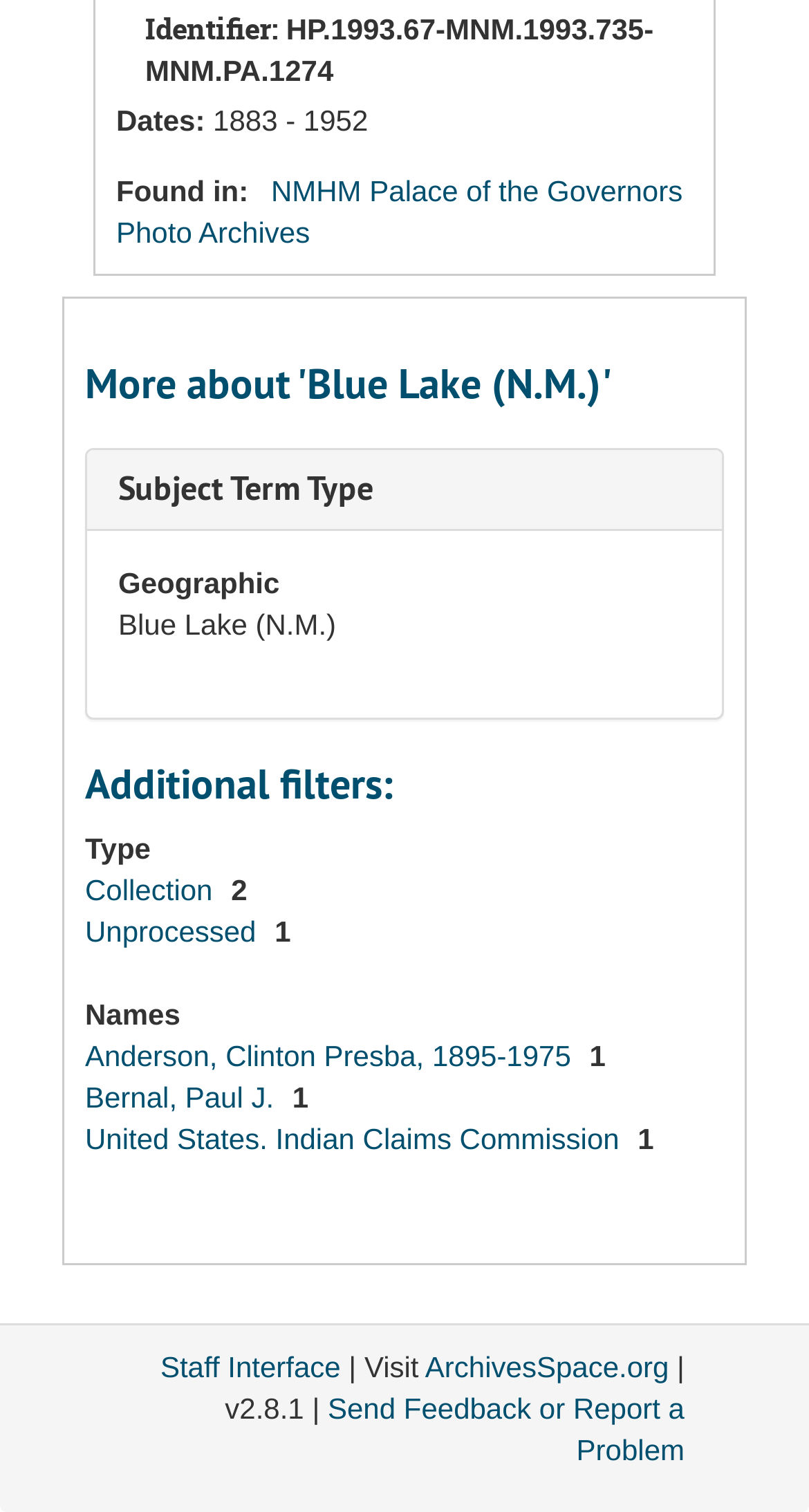Bounding box coordinates are specified in the format (top-left x, top-left y, bottom-right x, bottom-right y). All values are floating point numbers bounded between 0 and 1. Please provide the bounding box coordinate of the region this sentence describes: Bernal, Paul J.

[0.105, 0.714, 0.349, 0.736]